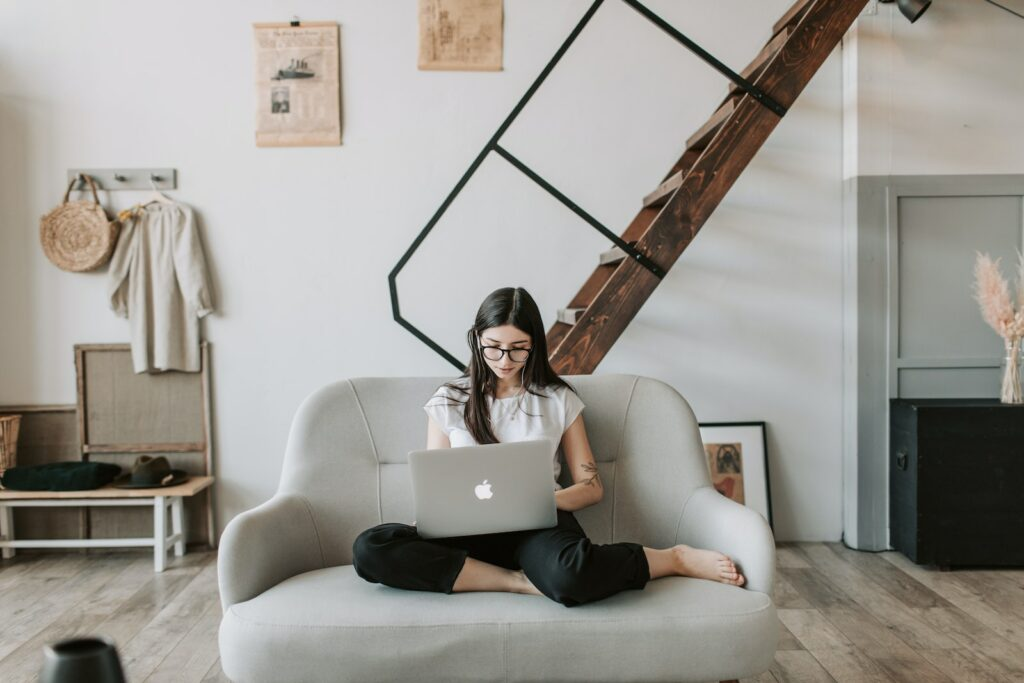What is the woman focused on?
Refer to the image and offer an in-depth and detailed answer to the question.

According to the caption, the woman is 'deeply focused on her laptop', which suggests that her attention is directed towards the laptop screen, possibly working or browsing.